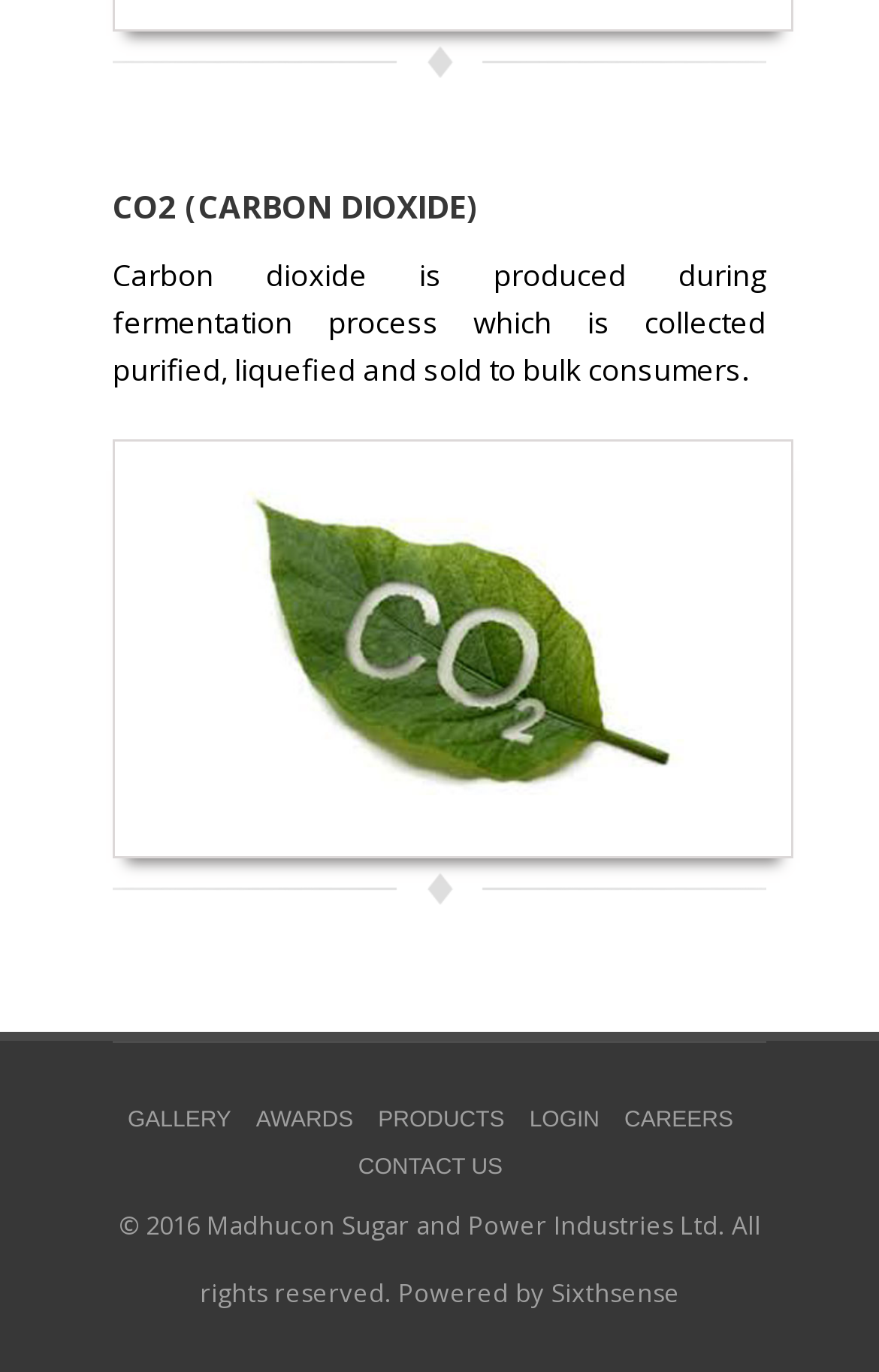Locate the coordinates of the bounding box for the clickable region that fulfills this instruction: "contact us".

[0.408, 0.842, 0.572, 0.86]